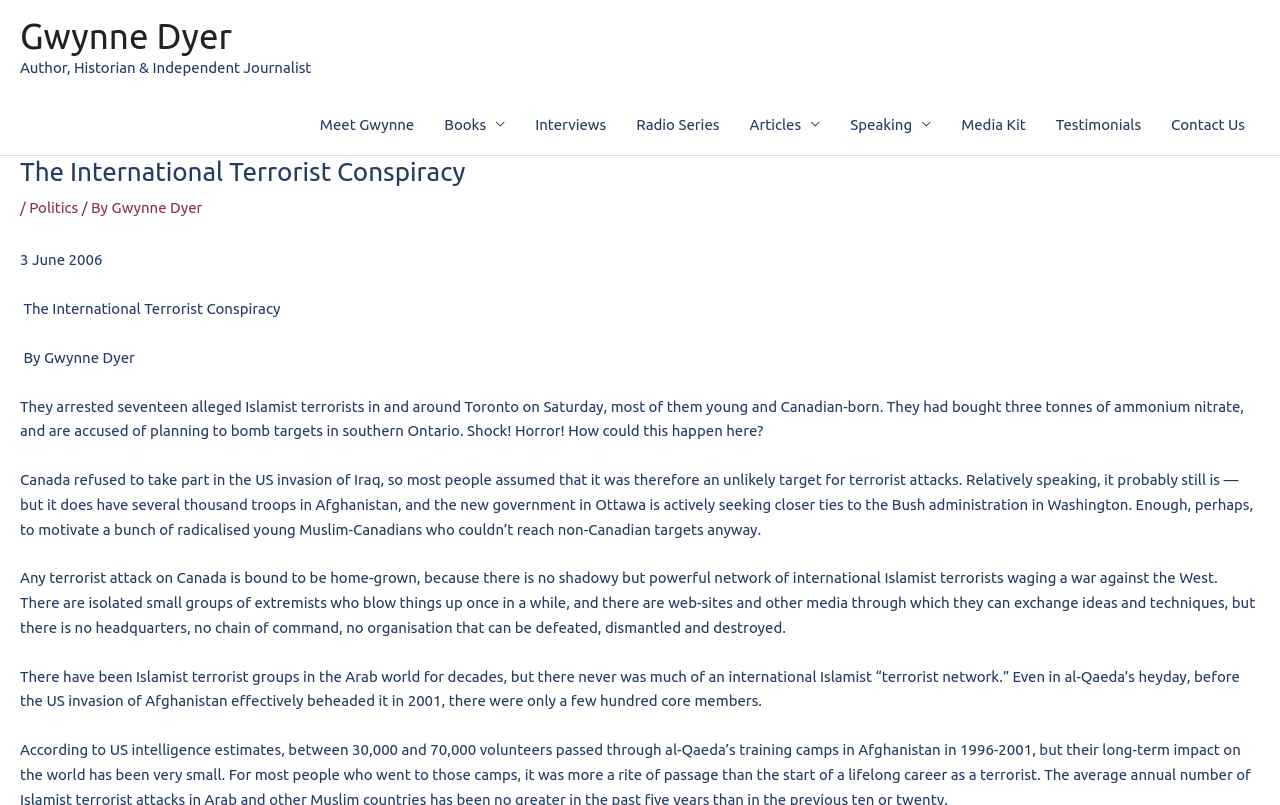Predict the bounding box coordinates for the UI element described as: "Heating and Cooling Blog". The coordinates should be four float numbers between 0 and 1, presented as [left, top, right, bottom].

None